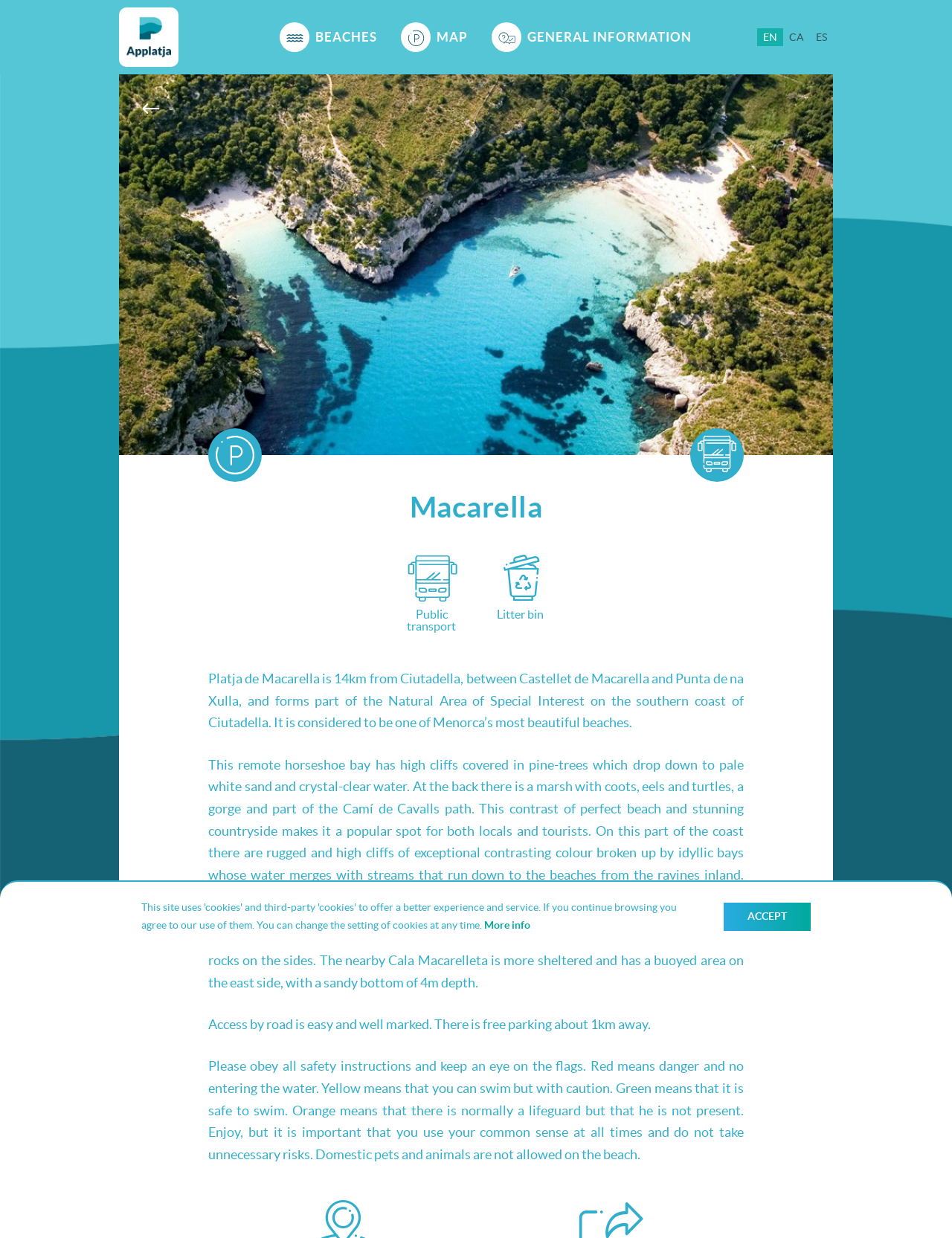Specify the bounding box coordinates of the element's area that should be clicked to execute the given instruction: "Explore BEACHES". The coordinates should be four float numbers between 0 and 1, i.e., [left, top, right, bottom].

[0.288, 0.0, 0.402, 0.06]